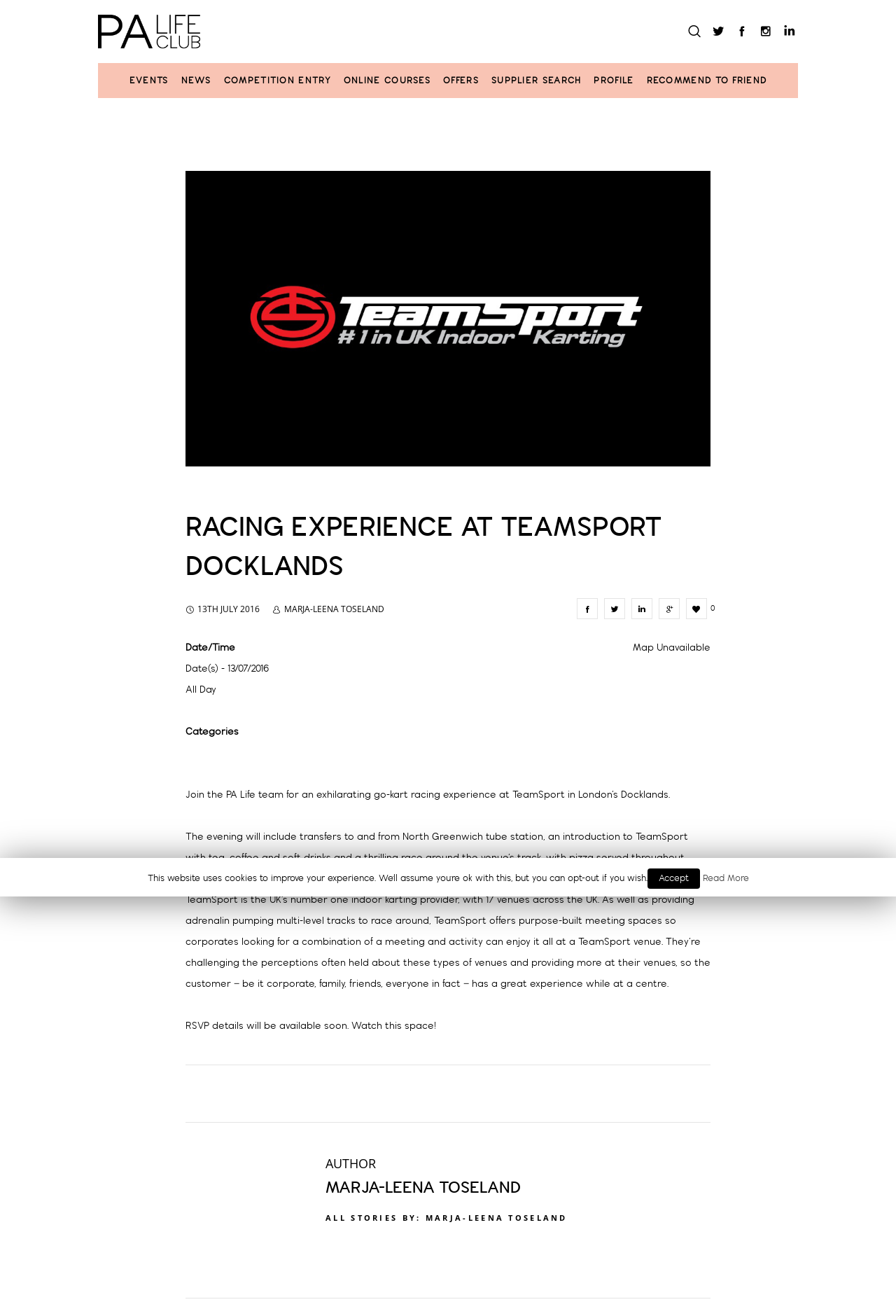Please identify the coordinates of the bounding box for the clickable region that will accomplish this instruction: "Learn more about TeamSport".

[0.207, 0.68, 0.793, 0.752]